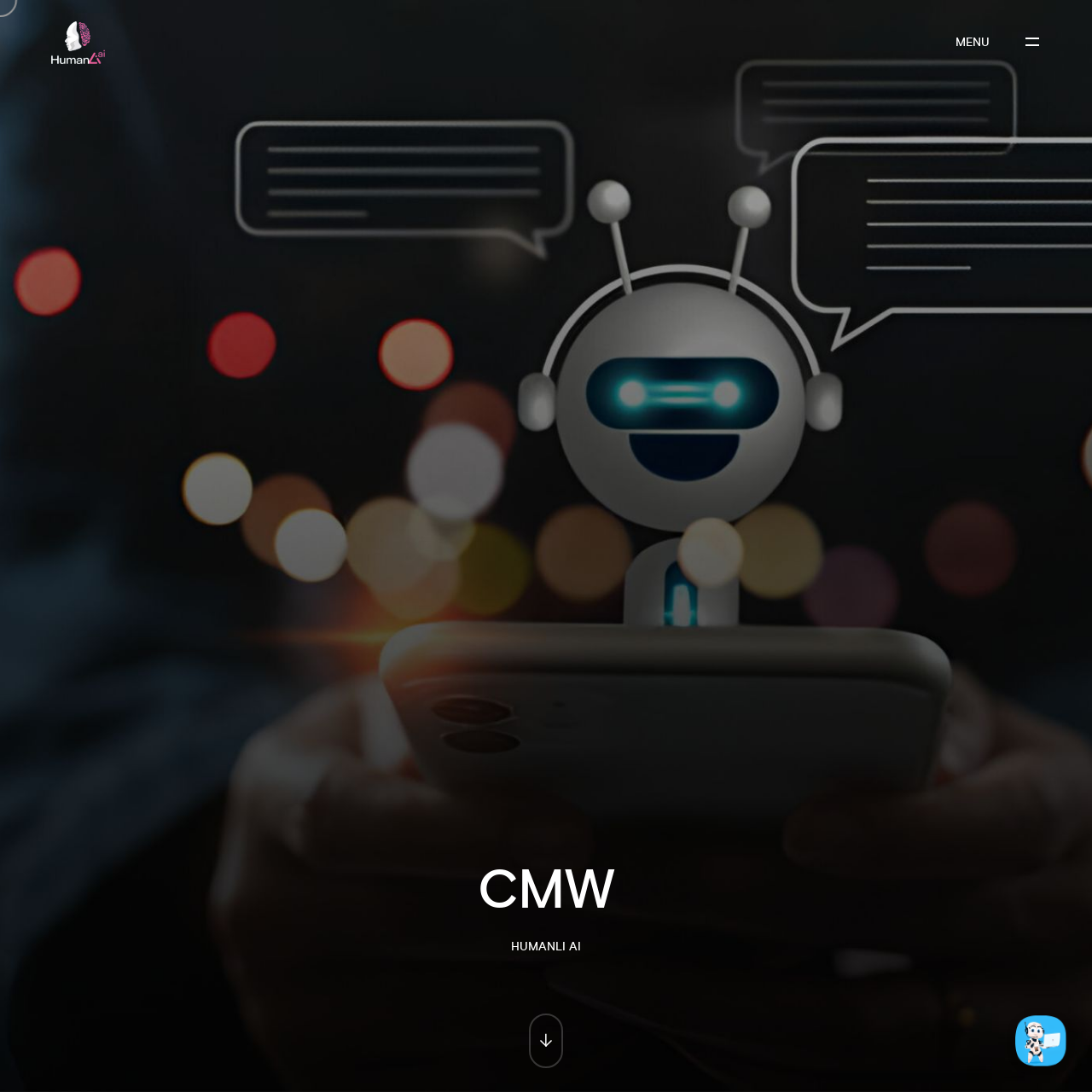Can you give a comprehensive explanation to the question given the content of the image?
How many navigation links are there?

I counted the number of link elements inside the LayoutTable element with bounding box coordinates [0.359, 0.29, 0.641, 0.71], which are likely to be navigation links. There are 8 links: HOME, INDUSTRIES, PRODUCTS, PARTNER, CAREERS, ABOUT, and CONTACT.